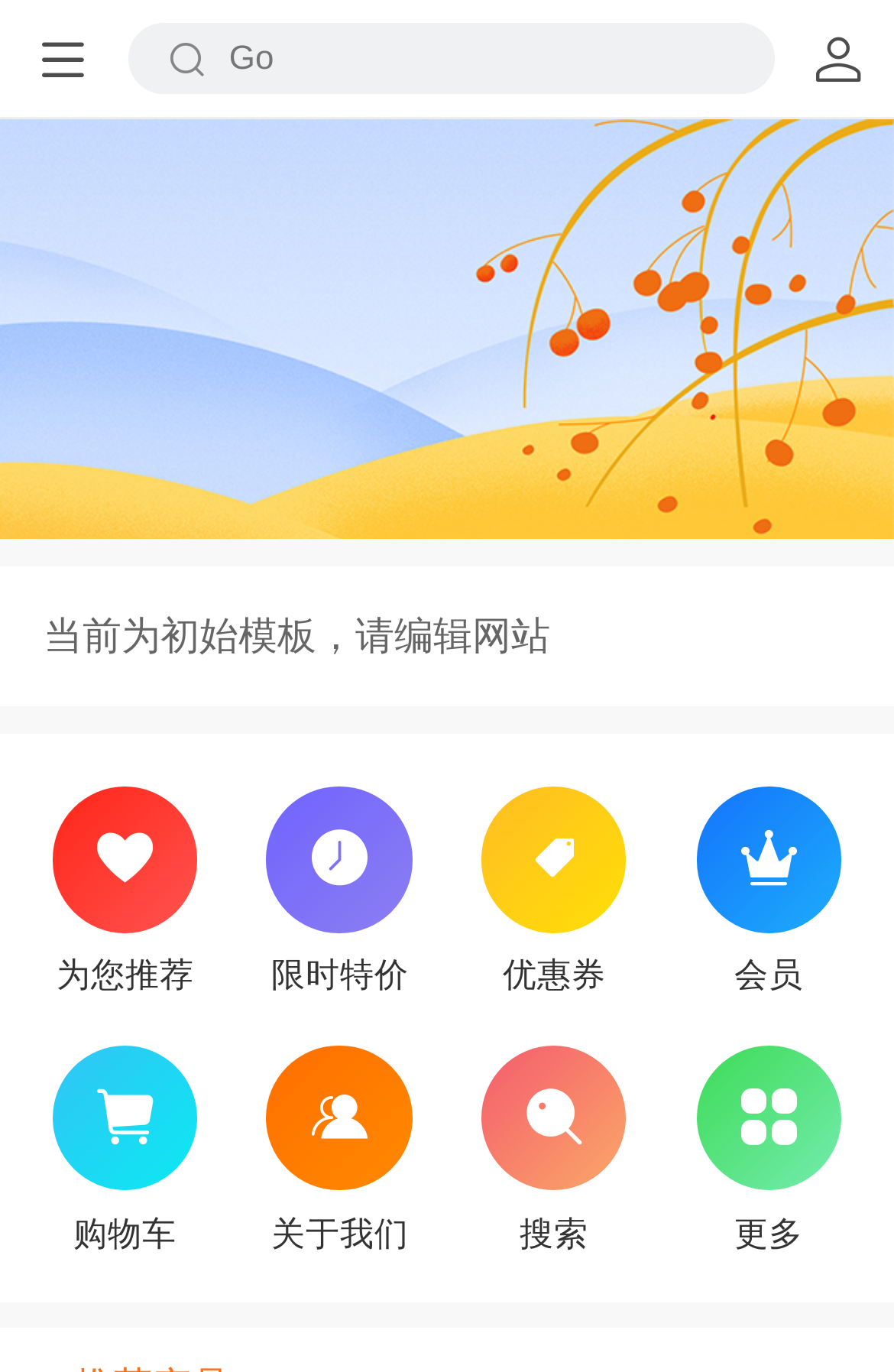Please identify the bounding box coordinates of the element on the webpage that should be clicked to follow this instruction: "View recommended items". The bounding box coordinates should be given as four float numbers between 0 and 1, formatted as [left, top, right, bottom].

[0.02, 0.574, 0.26, 0.736]